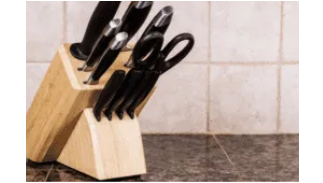Offer an in-depth caption that covers the entire scene depicted in the image.

This image showcases a sleek and modern knife block set prominently displayed on a kitchen countertop. The wooden knife holder features a contemporary design, allowing a range of high-quality Cuisinart knives to be easily accessible. Each knife boasts a sharp, gleaming blade and ergonomic black handles, emphasizing both functionality and style. The background features textured tiles, enhancing the overall kitchen aesthetic. This setup suggests a focus on culinary efficiency, showcasing how essential tools can enhance cooking experiences while maintaining a tidy countertop. Enjoy slicing and dicing with this expertly crafted knife set!